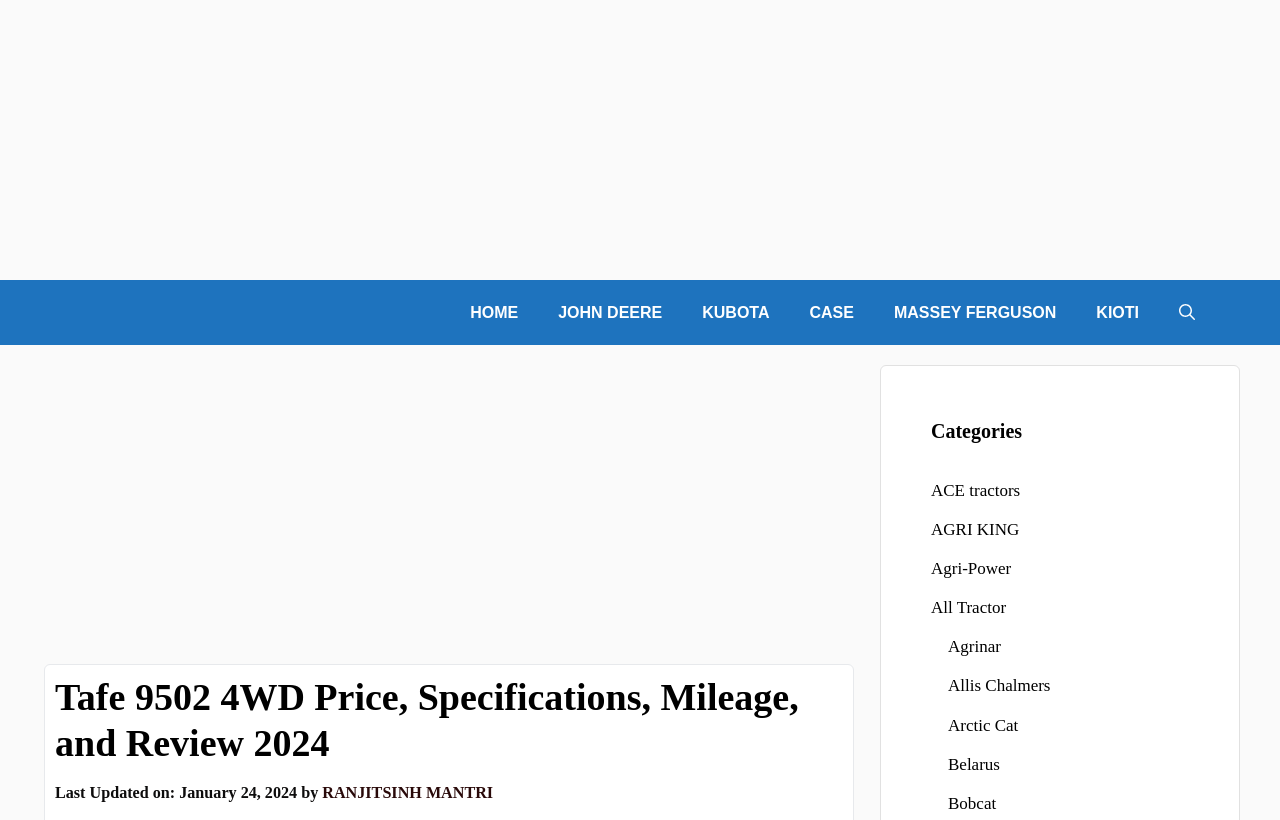Determine the bounding box coordinates of the region that needs to be clicked to achieve the task: "Check the ACE tractors category".

[0.727, 0.587, 0.797, 0.61]